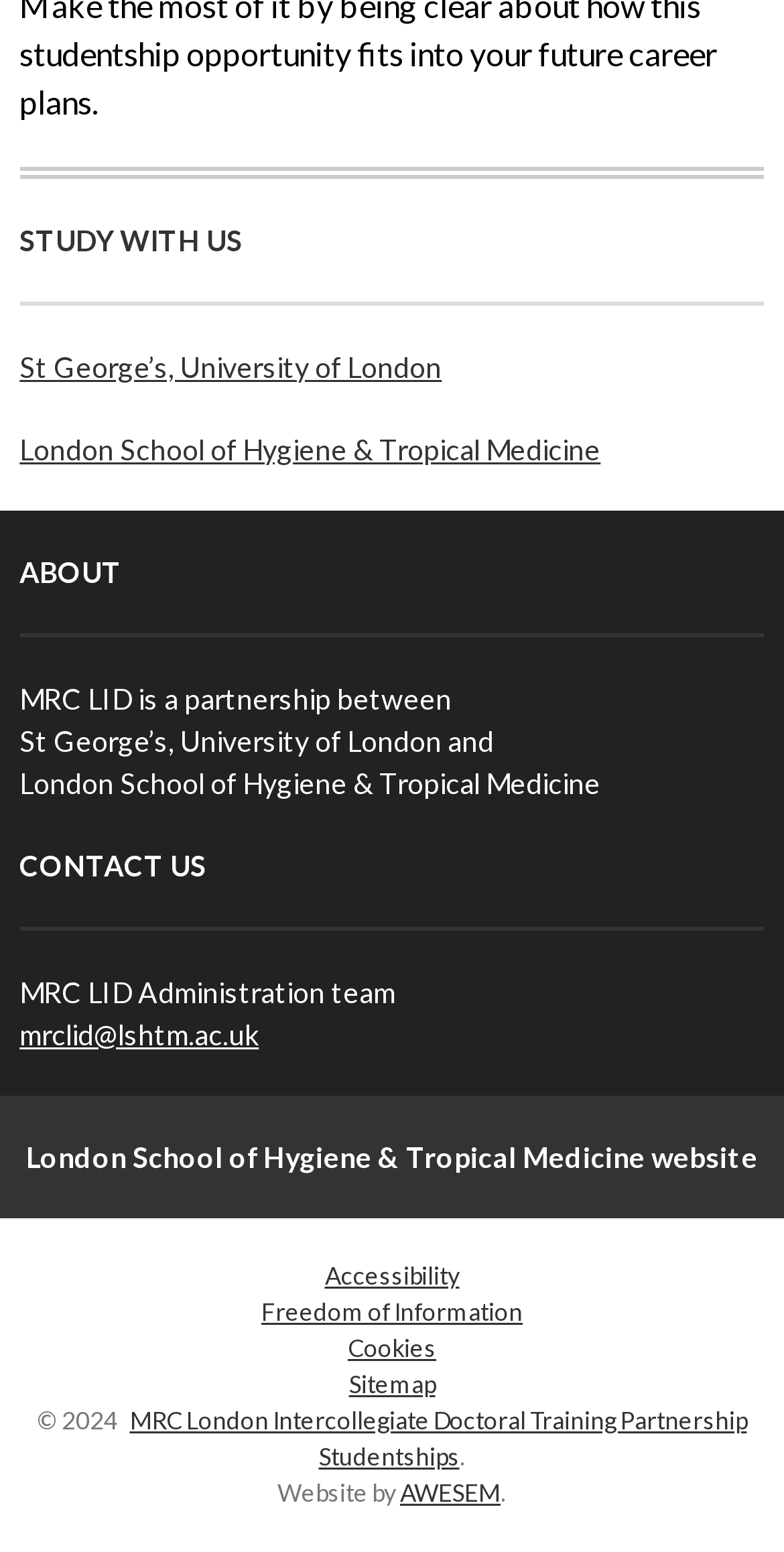Give a one-word or short-phrase answer to the following question: 
How many links are there in the CONTACT US section?

2